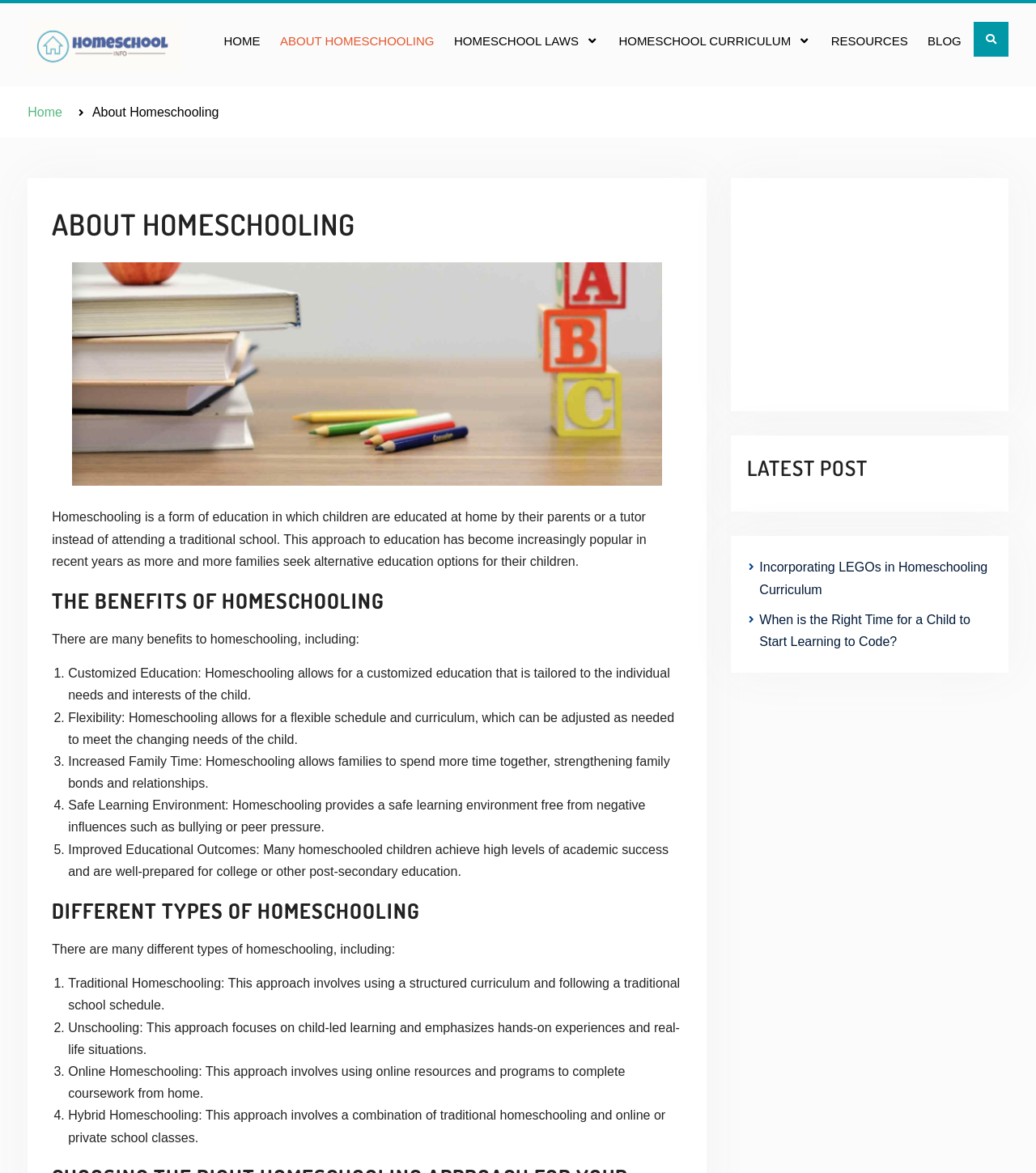Find the bounding box coordinates for the UI element that matches this description: "Blog".

[0.888, 0.017, 0.936, 0.053]